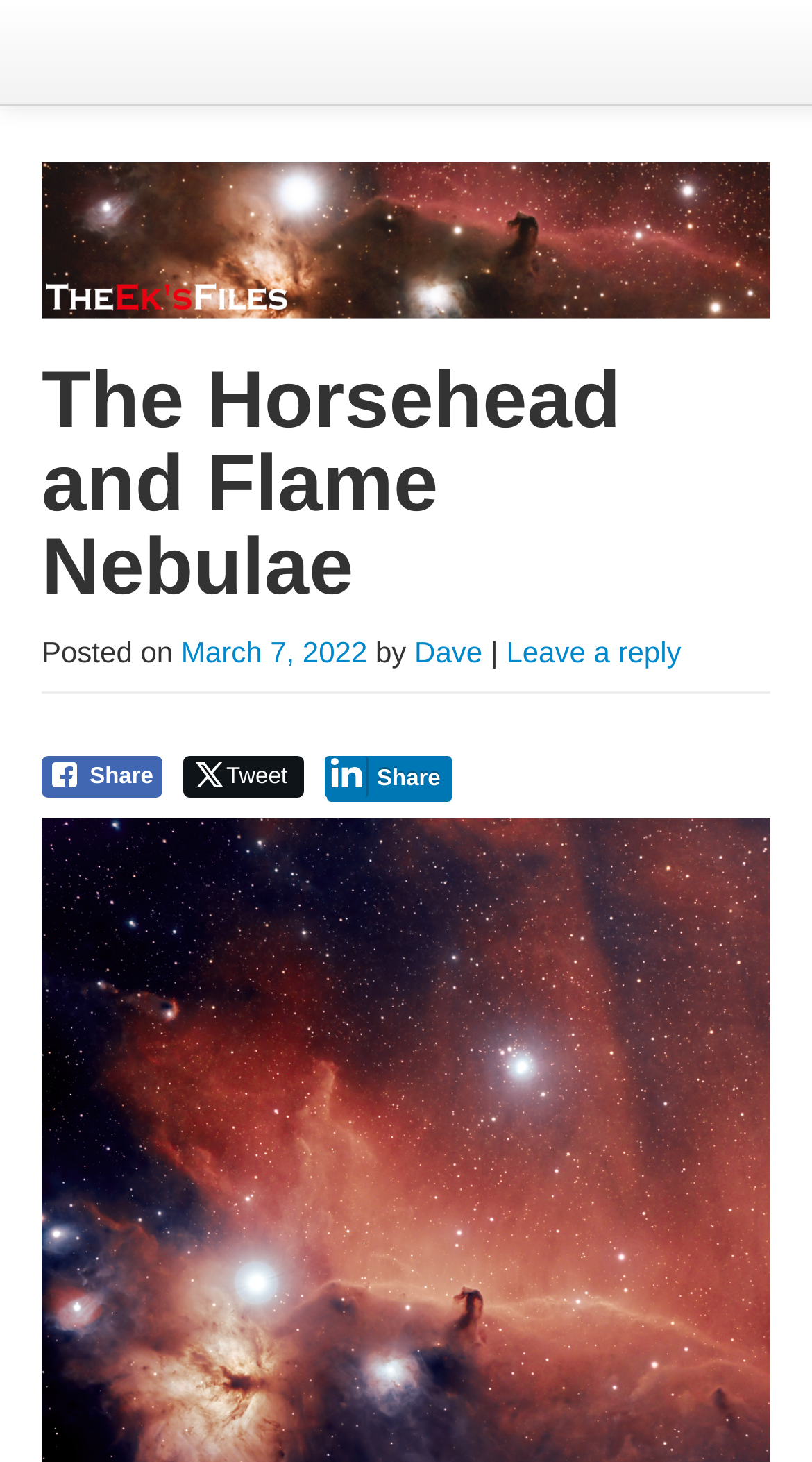Generate a thorough description of the webpage.

This webpage is about the Horsehead and Flame Nebulae, with a title "The Horsehead and Flame Nebulae" at the top. Below the title, there is a header section with a link to "The Ek's Files" on the left side, and a main menu on the right side. The main menu has two links, "Skip to primary content" and "Skip to secondary content". 

Under the header section, there is a search box located at the top left corner. Below the search box, there is a heading section with the title "The Horsehead and Flame Nebulae" again, followed by a posting information section. The posting information section includes the posting date "March 7, 2022", the author "Dave", and a link to "Leave a reply". 

On the left side of the posting information section, there are three social media sharing buttons: Facebook, Twitter, and LinkedIn. Each button has an icon and a text label. The Facebook button is at the top, followed by the Twitter button, and then the LinkedIn button.